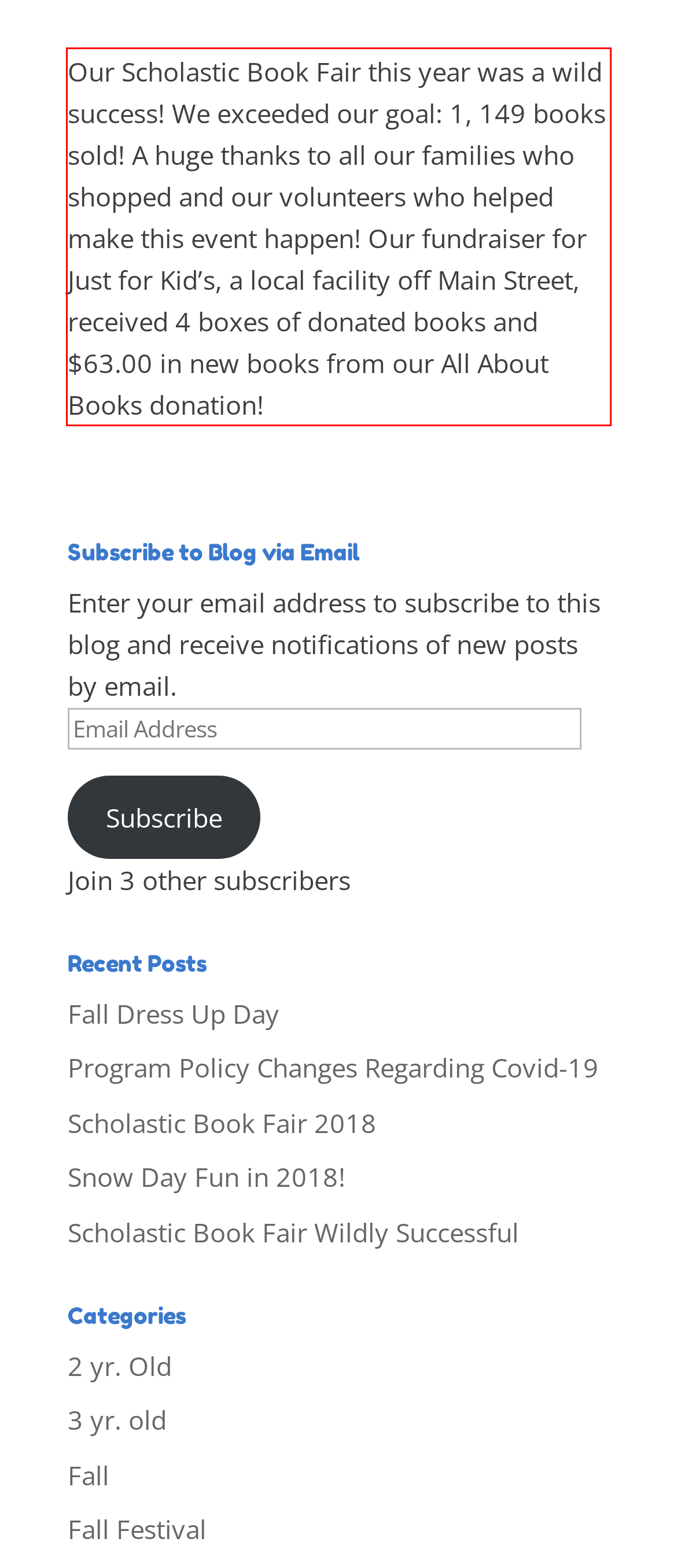There is a UI element on the webpage screenshot marked by a red bounding box. Extract and generate the text content from within this red box.

Our Scholastic Book Fair this year was a wild success! We exceeded our goal: 1, 149 books sold! A huge thanks to all our families who shopped and our volunteers who helped make this event happen! Our fundraiser for Just for Kid’s, a local facility off Main Street, received 4 boxes of donated books and $63.00 in new books from our All About Books donation!